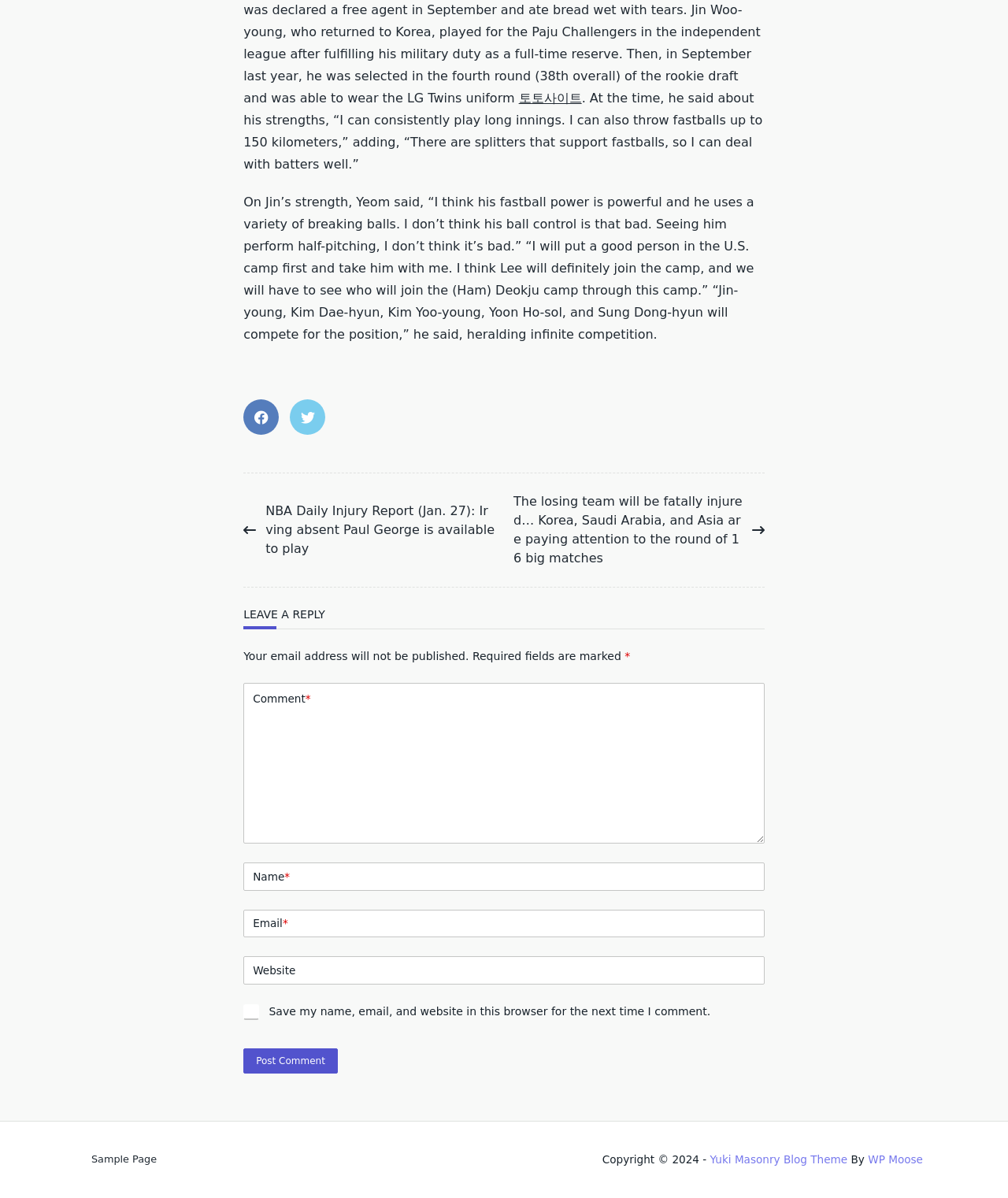Analyze the image and answer the question with as much detail as possible: 
What is the topic of the article?

Based on the content of the webpage, it appears to be discussing sports-related topics, specifically baseball and basketball, as evidenced by the mention of players and teams.